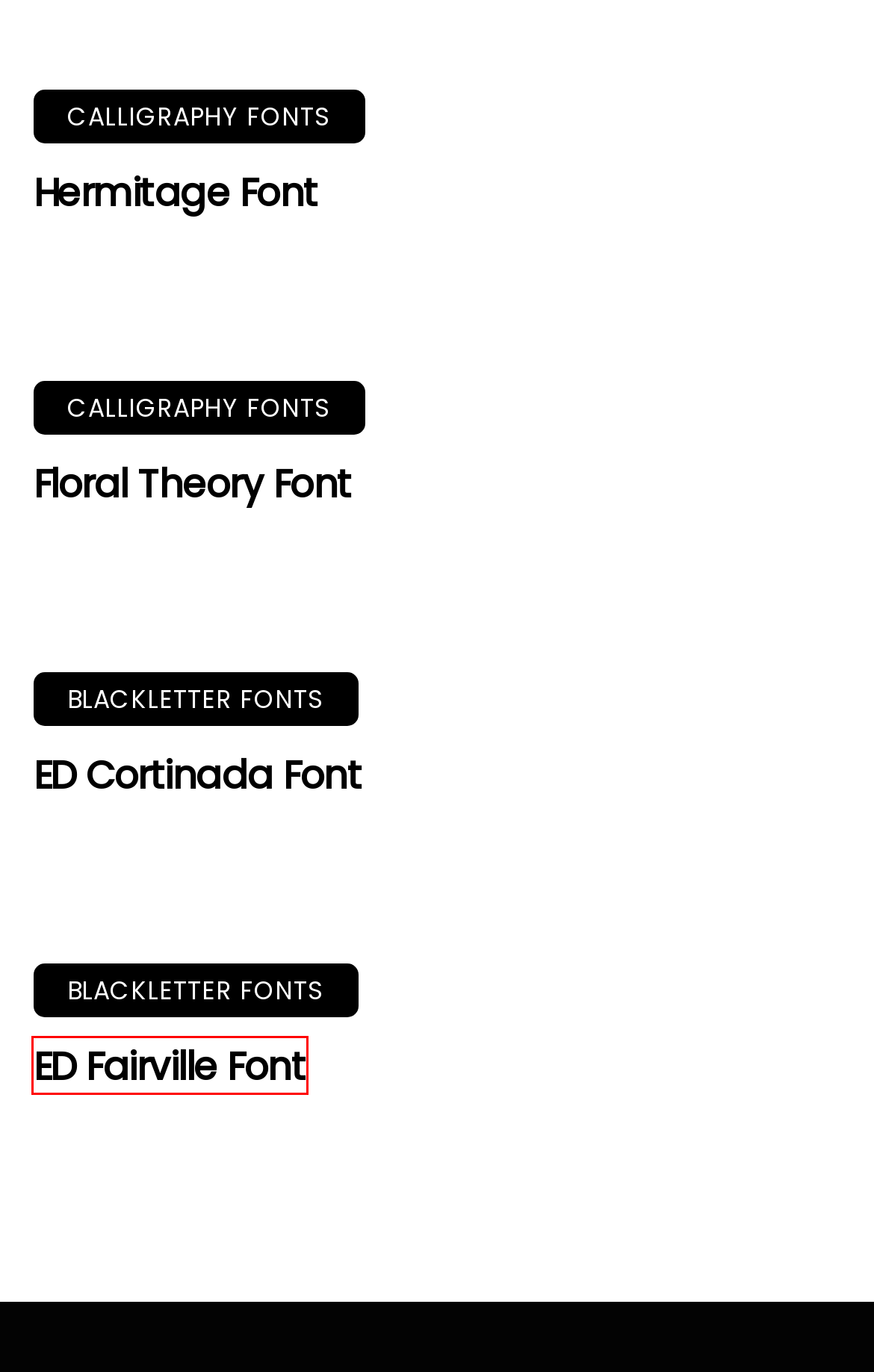Given a webpage screenshot with a red bounding box around a UI element, choose the webpage description that best matches the new webpage after clicking the element within the bounding box. Here are the candidates:
A. ED Cortinada Font | Download For Free Fonts - Fontfreebie
B. DCMA - FontFreebie
C. Perfectly Nineties Font | Download For Free Fonts - Fontfreebie
D. Hermitage Font | Download For Free Fonts - Fontfreebie
E. Kocha Font | Download For Free Fonts - Fontfreebie
F. Blackletter Fonts - FontFreebie
G. Floral Theory Font | Download For Free Fonts - Fontfreebie
H. ED Fairville Font | Download For Free Fonts - Fontfreebie

H